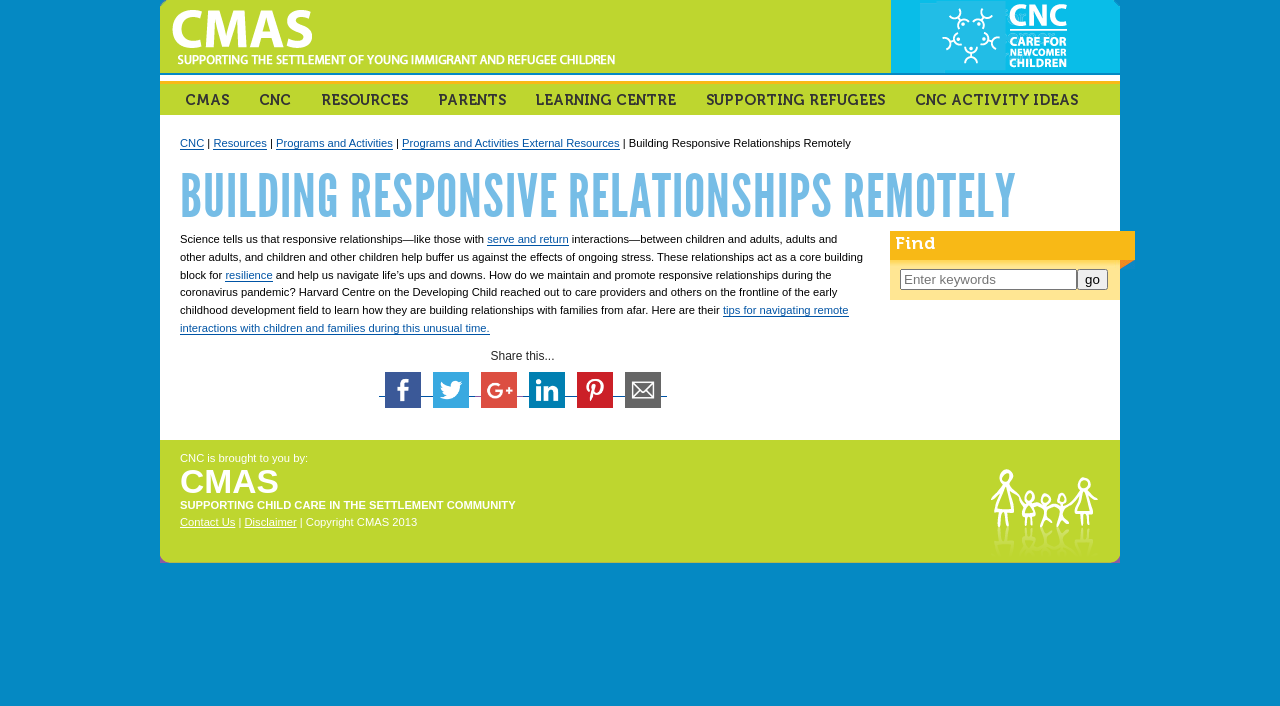Create a detailed narrative describing the layout and content of the webpage.

The webpage is about supporting the care and settlement of young immigrant children. At the top, there is a banner with the title "Care for Newcomer Children" and a logo. Below the banner, there are several links to different sections of the website, including "CMAS", "CNC", "RESOURCES", "PARENTS", "LEARNING CENTRE", "SUPPORTING REFUGEES", and "CNC ACTIVITY IDEAS". 

On the left side, there is a section with a heading "BUILDING RESPONSIVE RELATIONSHIPS REMOTELY" and a paragraph of text discussing the importance of responsive relationships in childhood development. The text includes links to related topics, such as "serve and return" and "resilience". 

Below this section, there is a call to action to share the content on various social media platforms, including Facebook, Twitter, Google, LinkedIn, Pinterest, and email. 

On the right side, there is a search bar with a heading "Find" and a search input field. 

At the bottom of the page, there is a section with information about the organization, including a description of what CNC is and a link to "Contact Us" and "Disclaimer" pages. The page also includes a copyright notice.